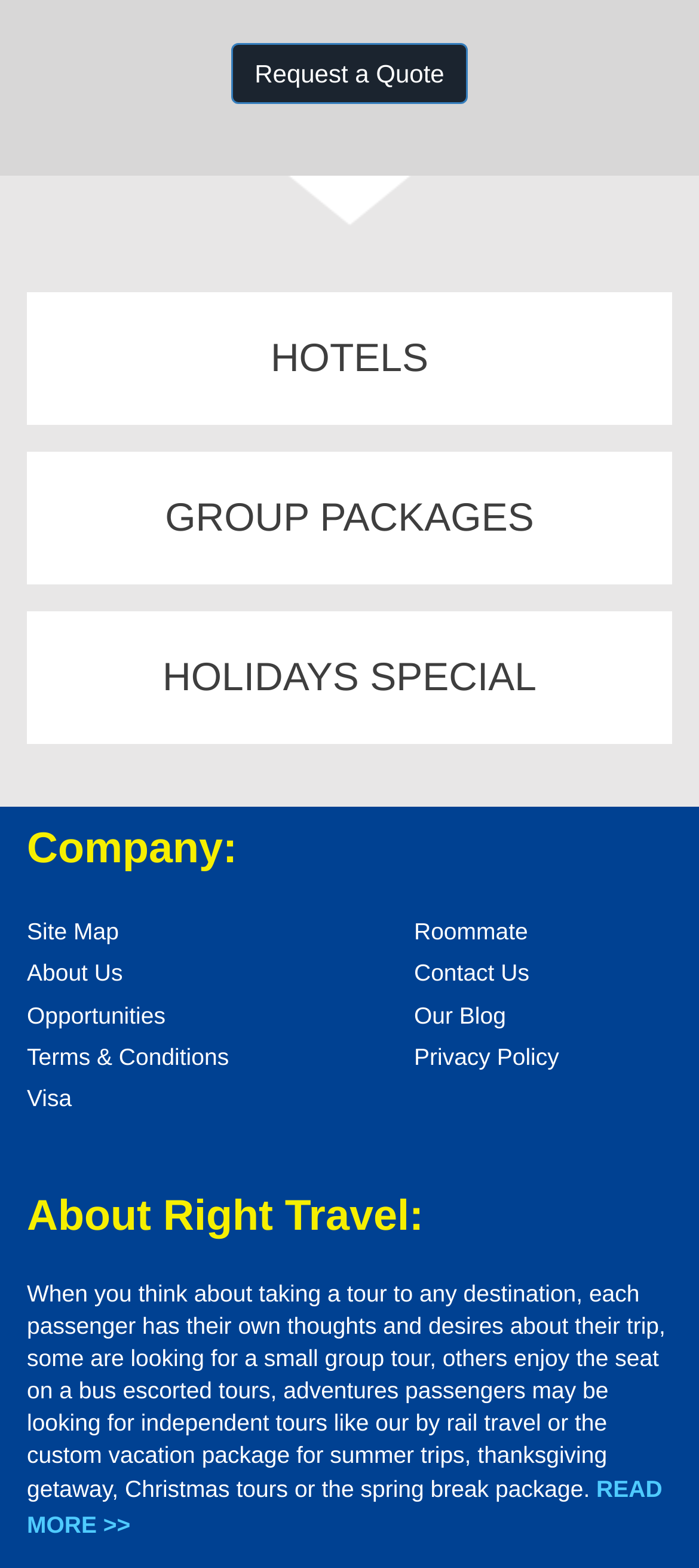Identify the bounding box coordinates of the part that should be clicked to carry out this instruction: "Contact us".

[0.592, 0.612, 0.757, 0.629]